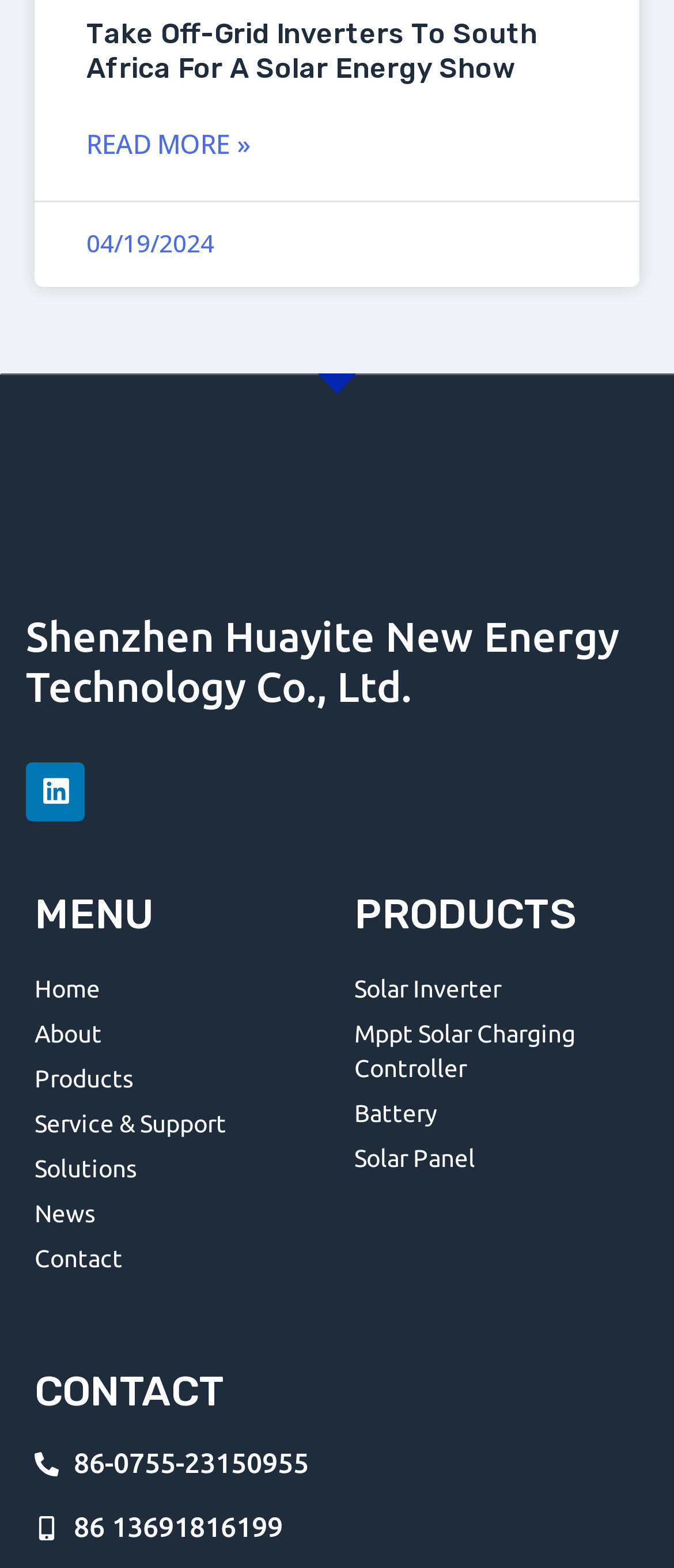Extract the bounding box coordinates of the UI element described: "Mppt solar charging controller". Provide the coordinates in the format [left, top, right, bottom] with values ranging from 0 to 1.

[0.526, 0.645, 0.949, 0.695]